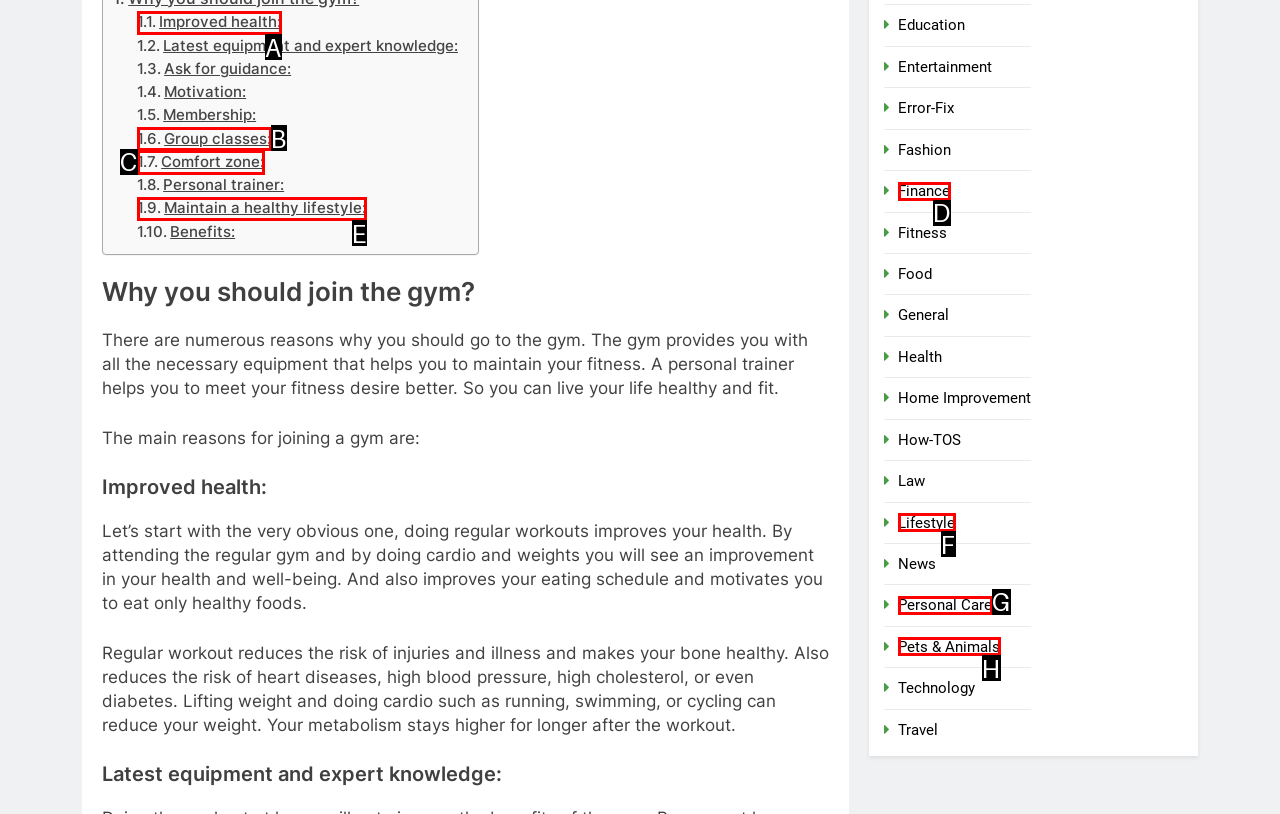Determine which option fits the element description: Pets & Animals
Answer with the option’s letter directly.

H